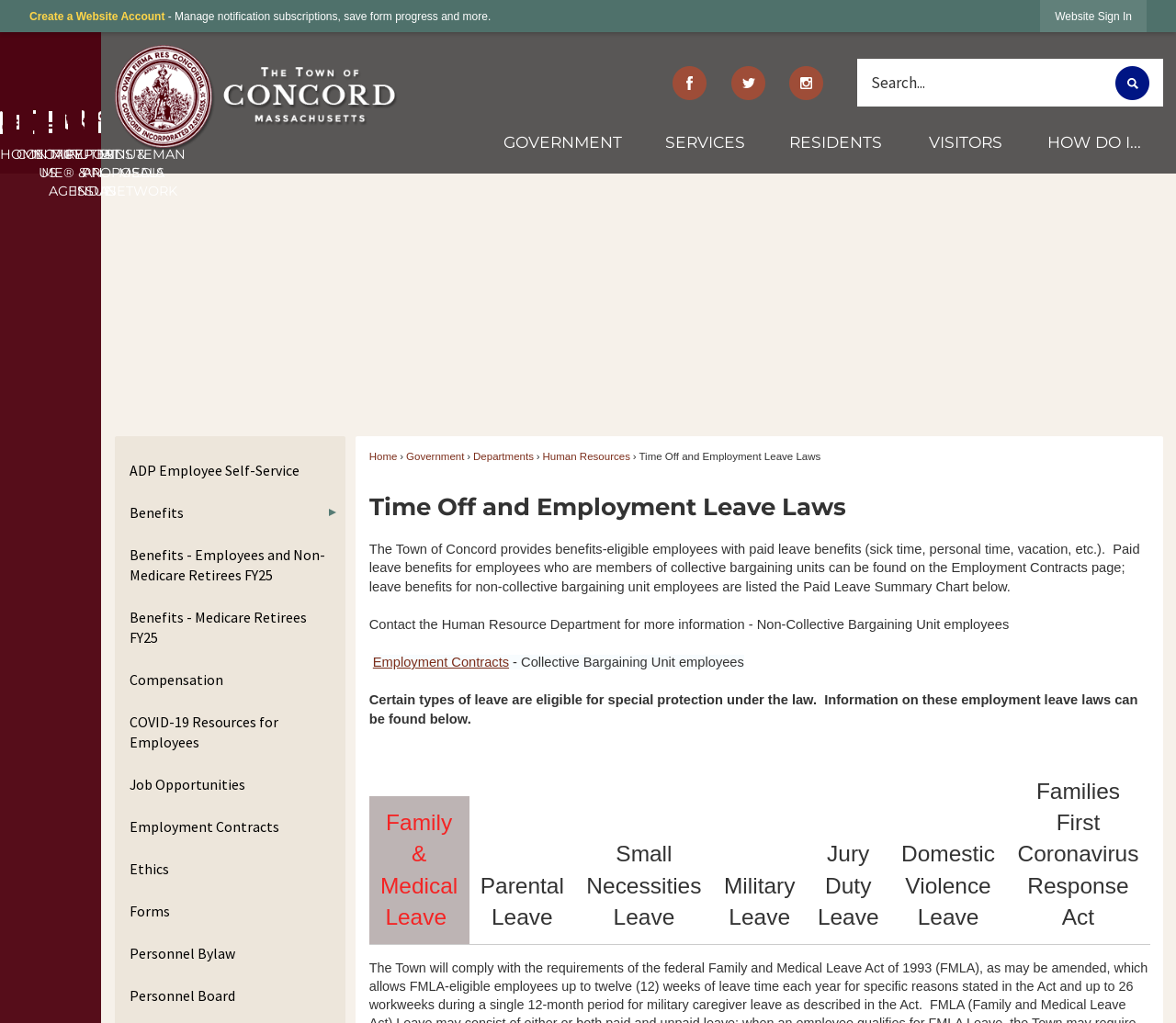Please find the bounding box coordinates of the element's region to be clicked to carry out this instruction: "Create a Website Account".

[0.025, 0.01, 0.14, 0.022]